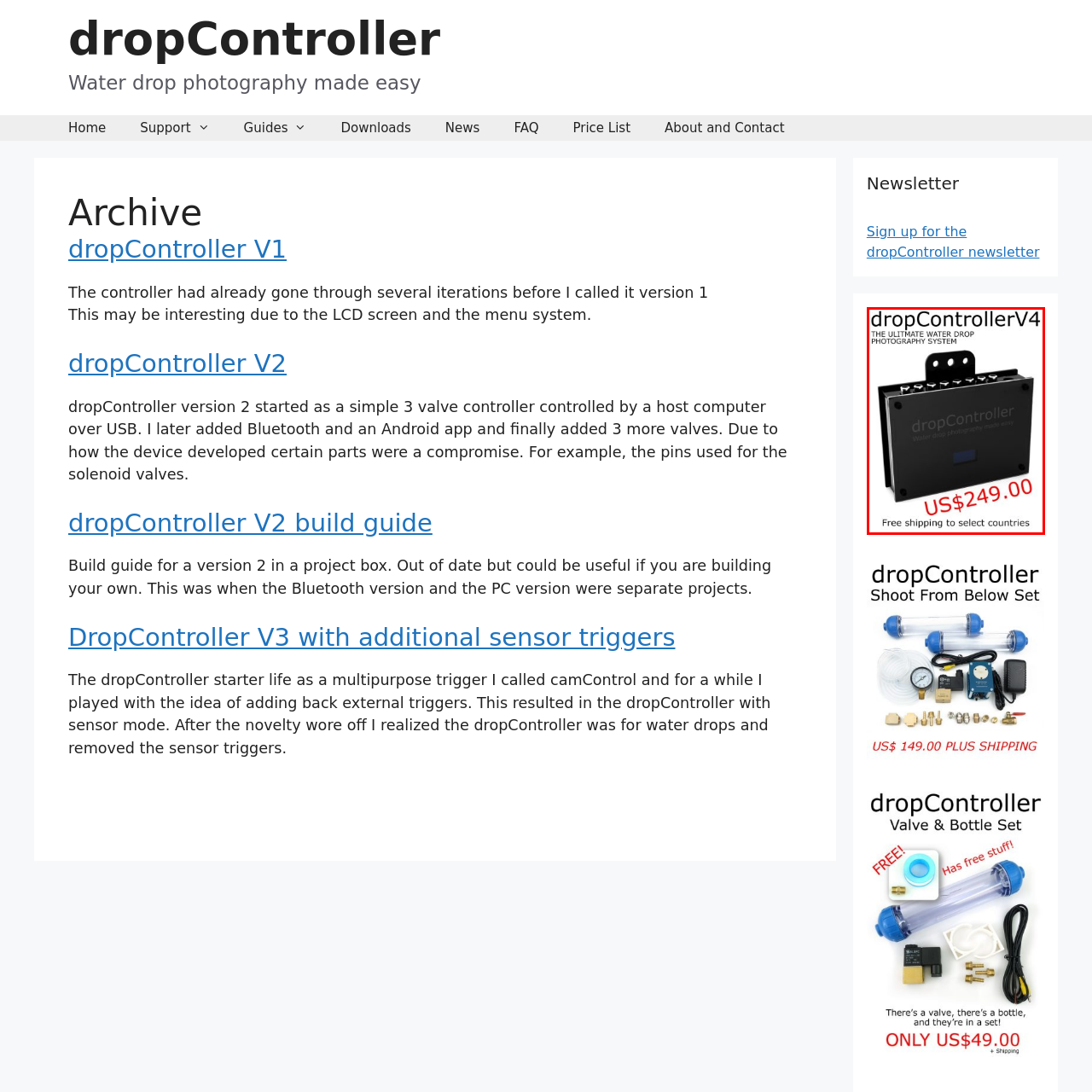Focus on the image outlined in red and offer a detailed answer to the question below, relying on the visual elements in the image:
How much does the device cost?

The caption explicitly states that the device is priced at US$249.00, making it accessible to a wider audience of photography enthusiasts.